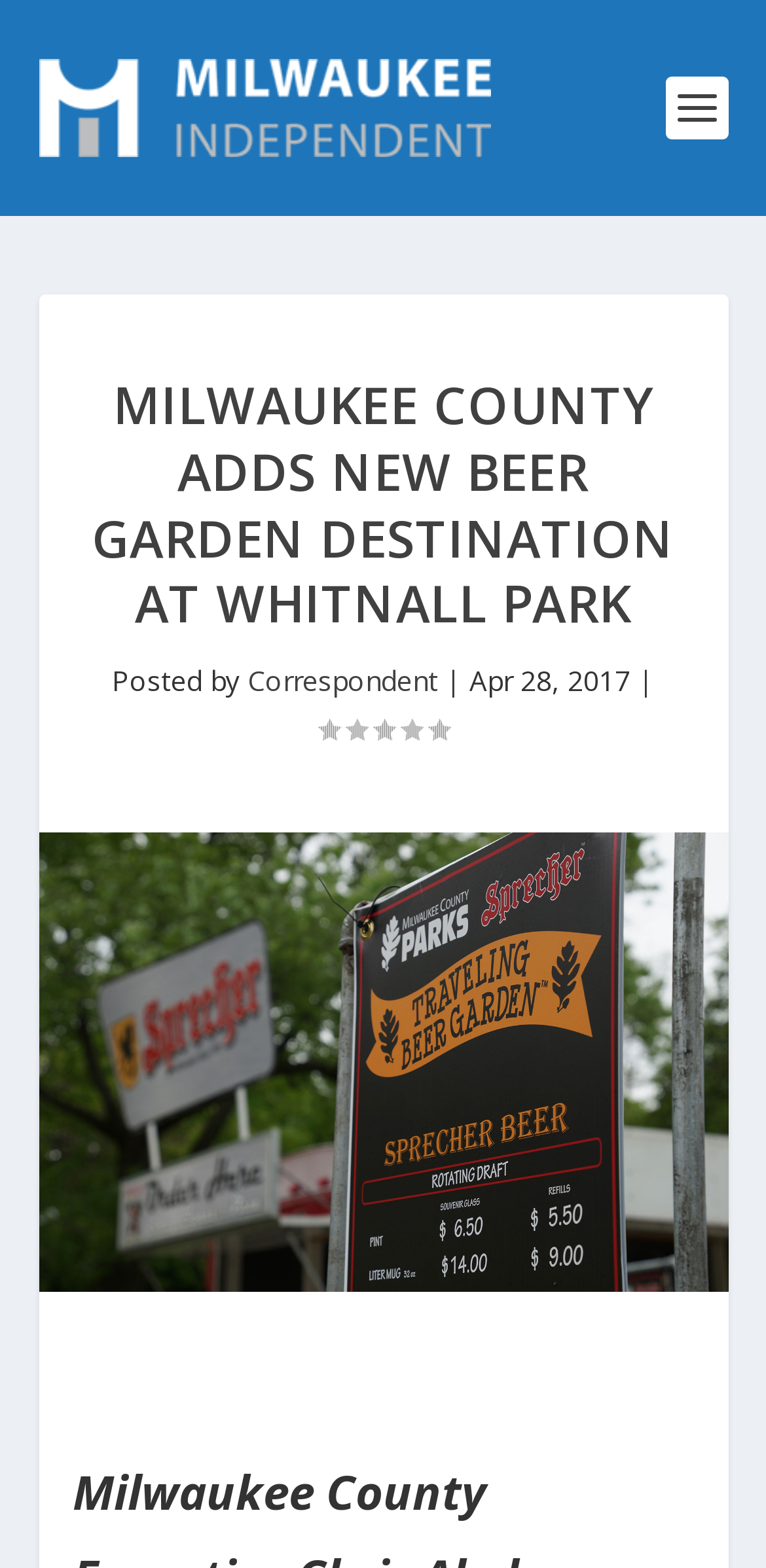What is the name of the park mentioned in the article?
Please provide a single word or phrase in response based on the screenshot.

Whitnall Park